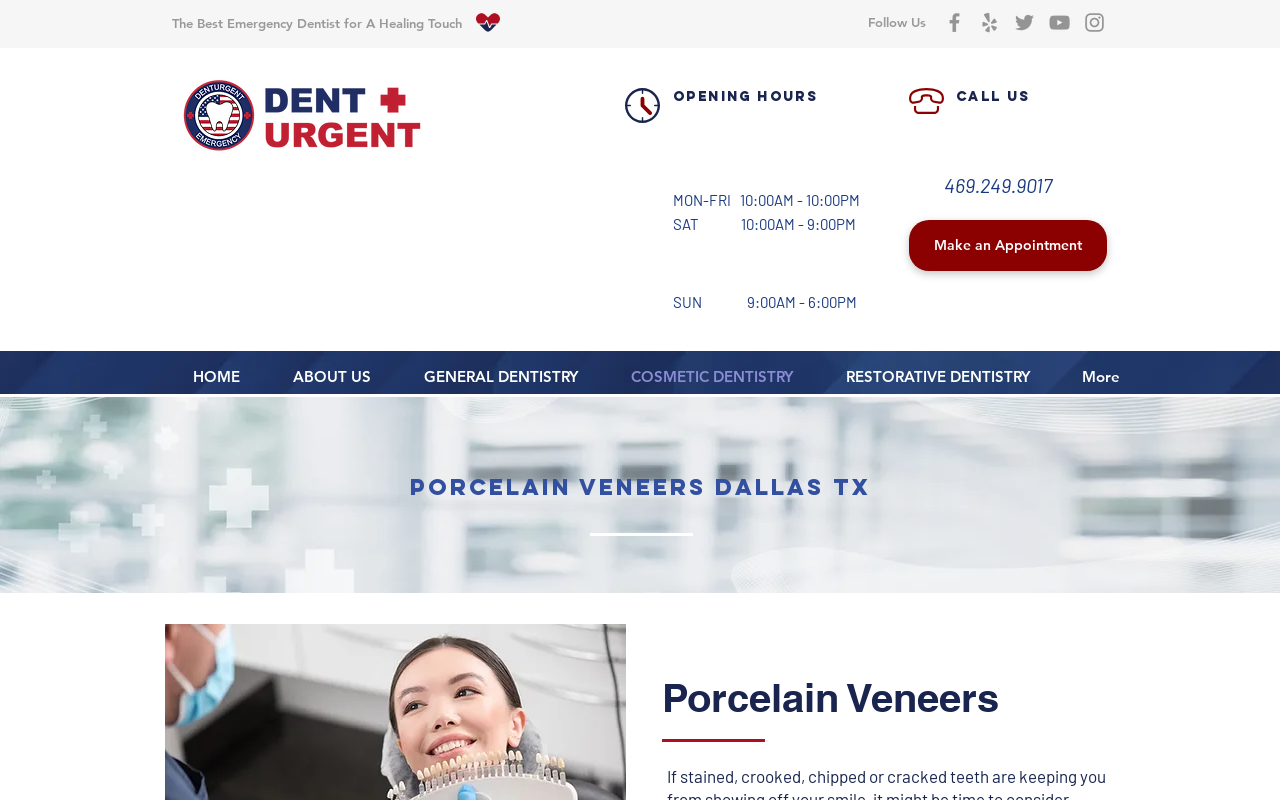Identify the bounding box of the HTML element described as: "aria-label="Grey Yelp Icon"".

[0.763, 0.012, 0.783, 0.044]